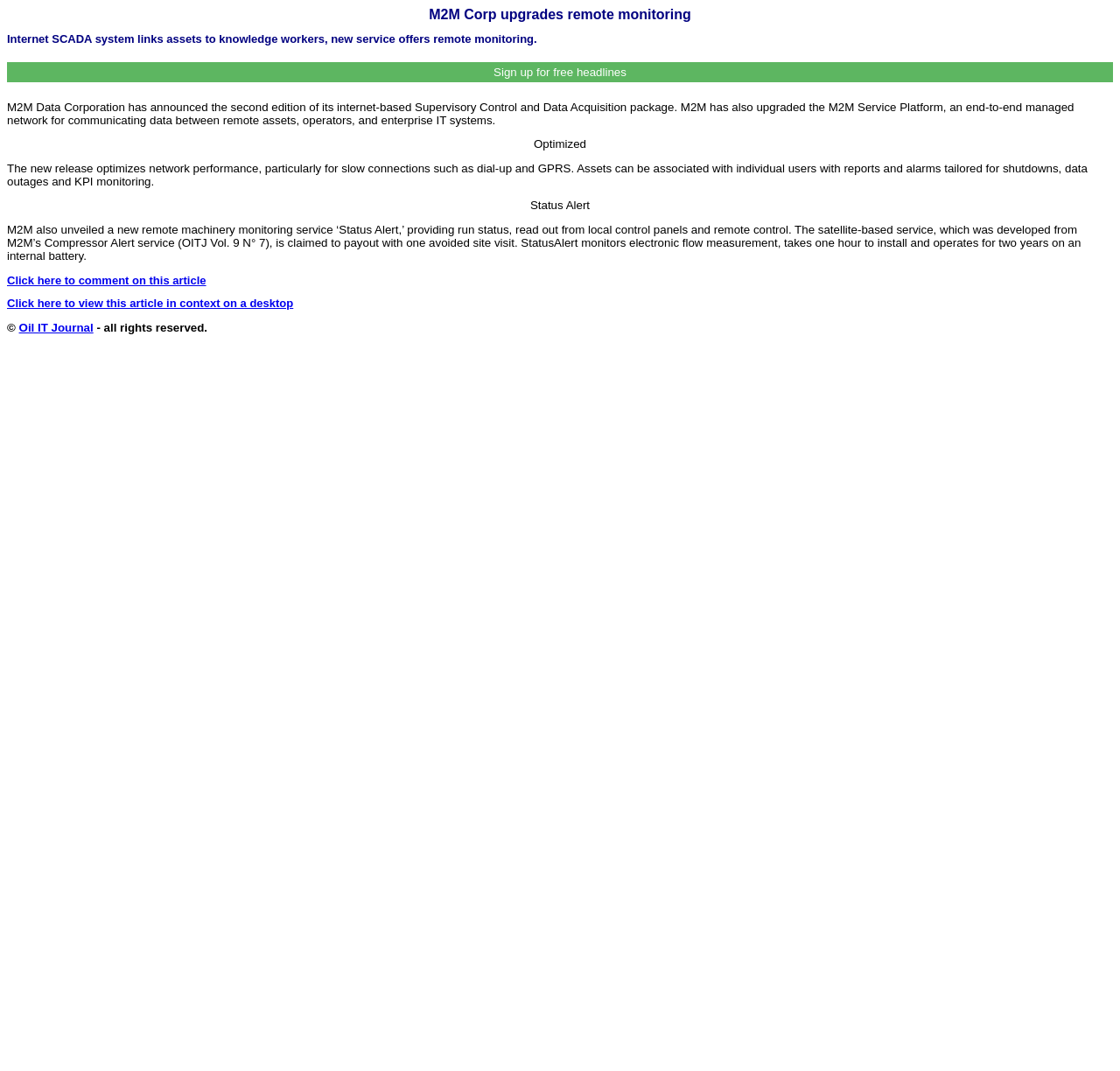Identify the bounding box for the described UI element: "Oil IT Journal".

[0.017, 0.3, 0.083, 0.312]